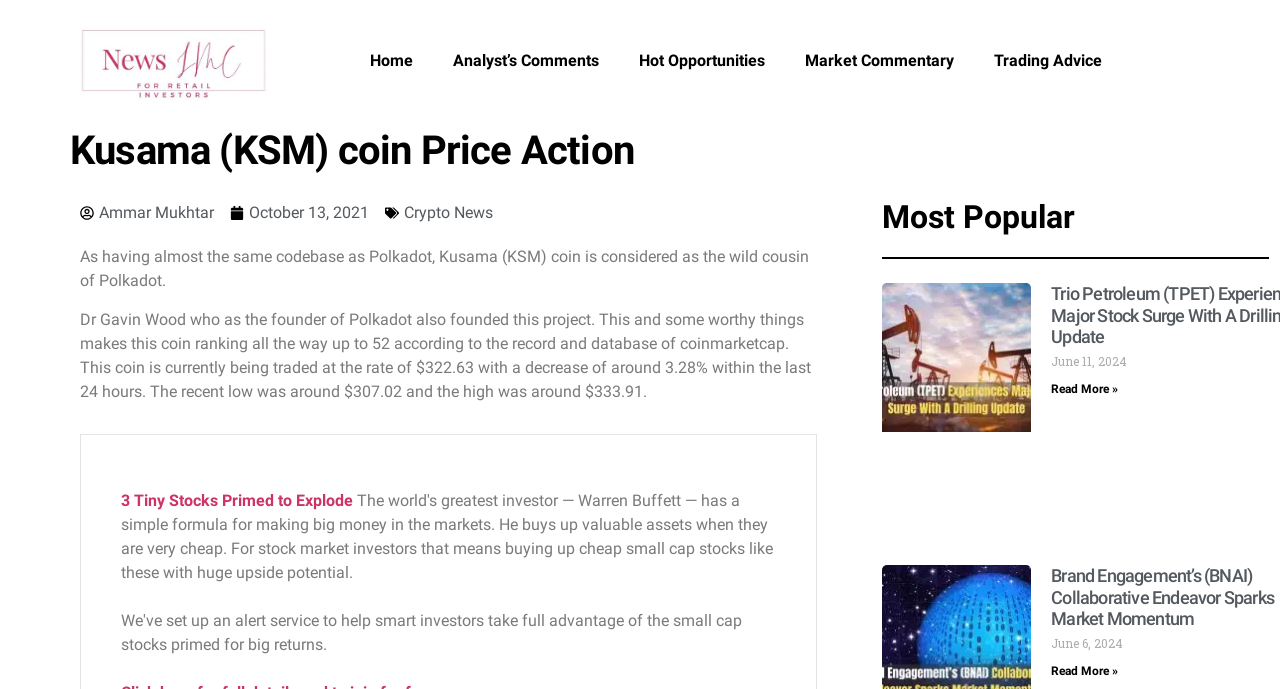Identify the bounding box coordinates of the region that needs to be clicked to carry out this instruction: "View Analyst’s Comments". Provide these coordinates as four float numbers ranging from 0 to 1, i.e., [left, top, right, bottom].

[0.338, 0.055, 0.483, 0.121]